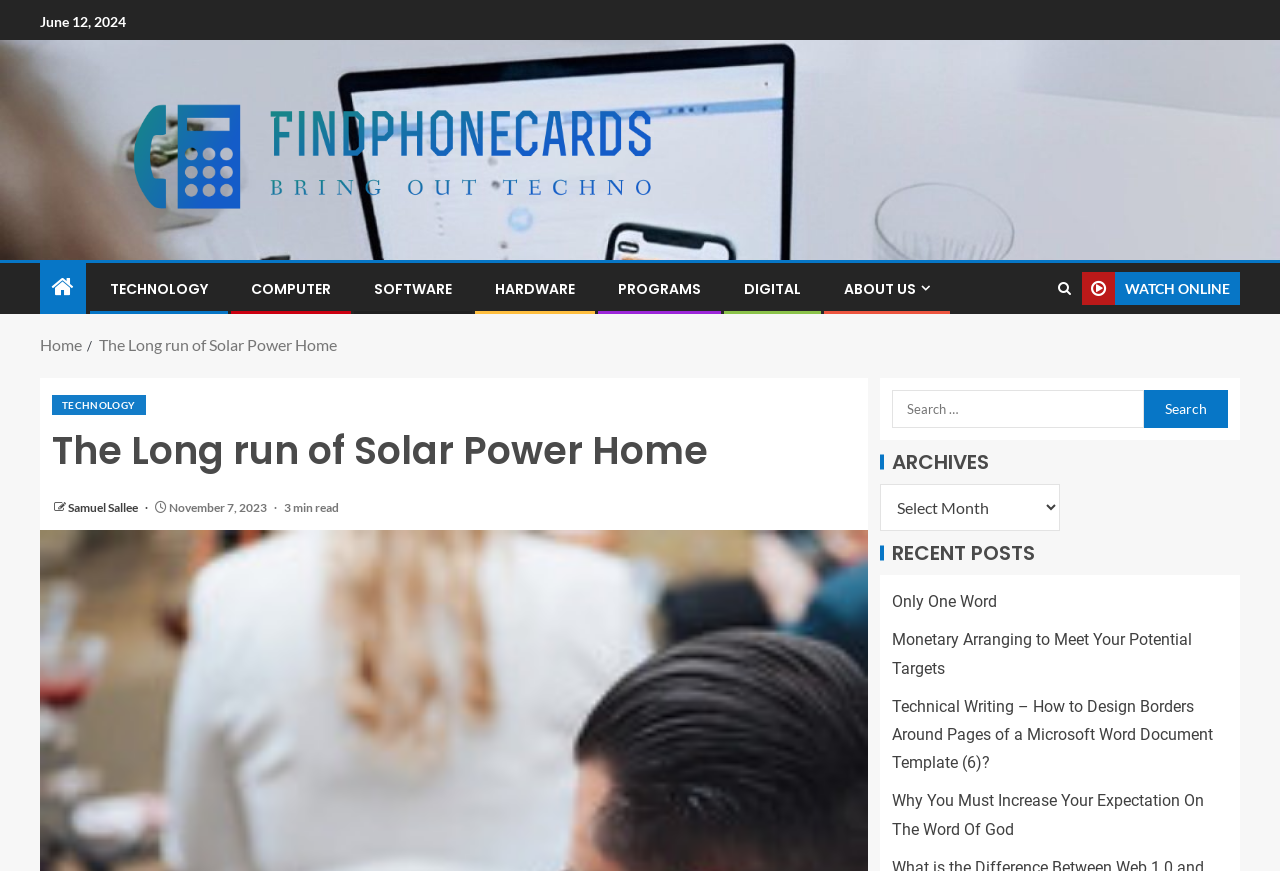Please determine the bounding box coordinates of the clickable area required to carry out the following instruction: "Click on the 'Findphonecards' link". The coordinates must be four float numbers between 0 and 1, represented as [left, top, right, bottom].

[0.031, 0.158, 0.58, 0.18]